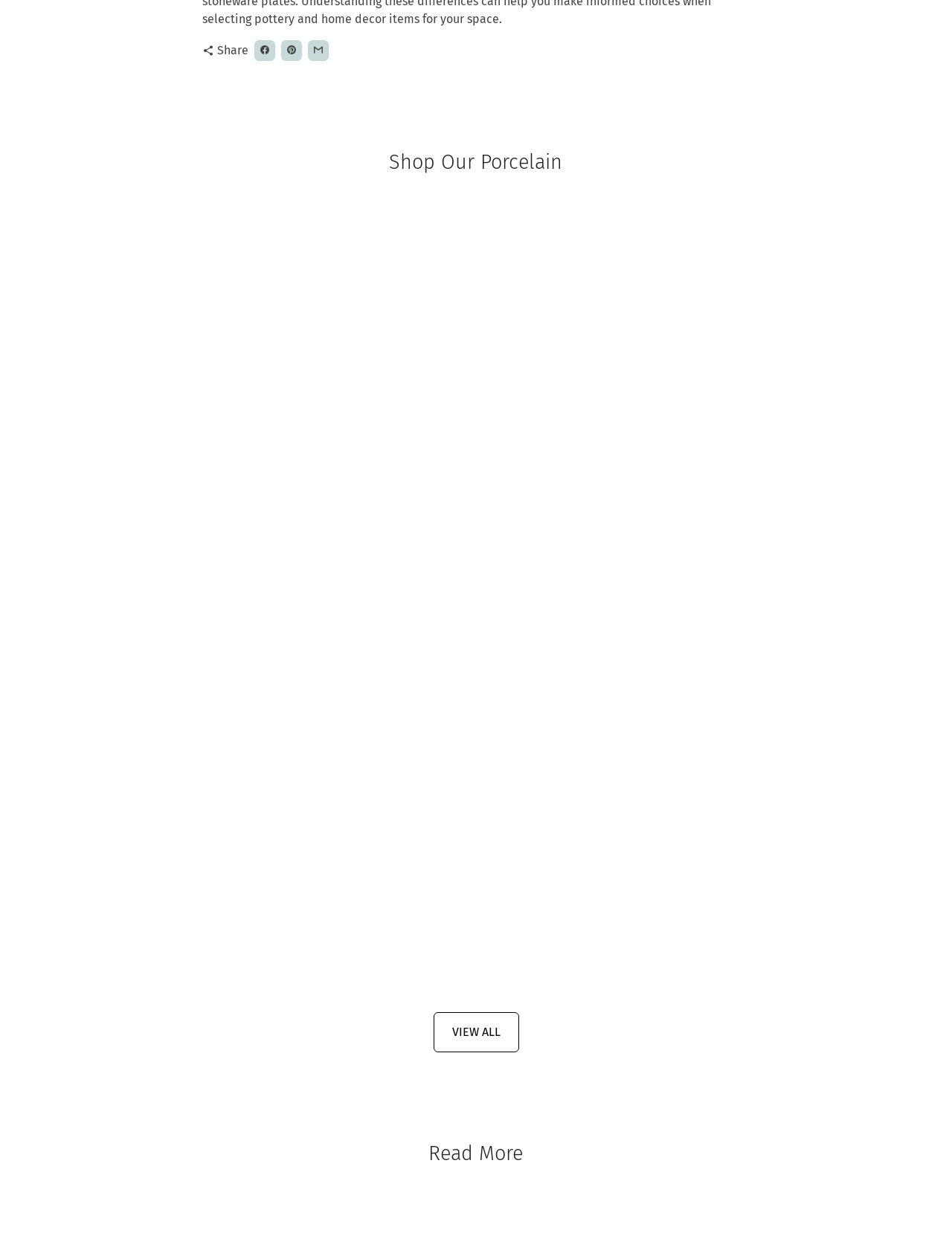Use a single word or phrase to answer the question: What is the purpose of the 'remove_red_eye' button?

To view product details